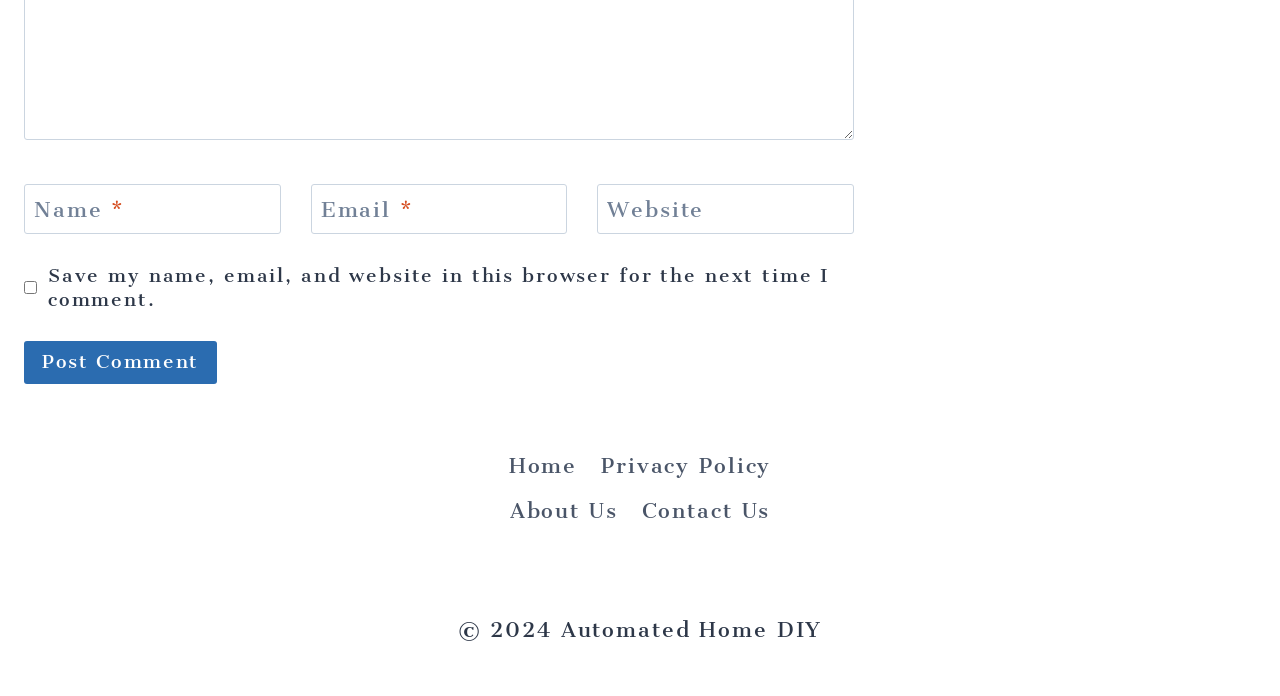What is the label of the first textbox?
From the details in the image, provide a complete and detailed answer to the question.

The first textbox has a label 'Name' which is indicated by the StaticText element with OCR text 'Name' and bounding box coordinates [0.027, 0.283, 0.087, 0.319].